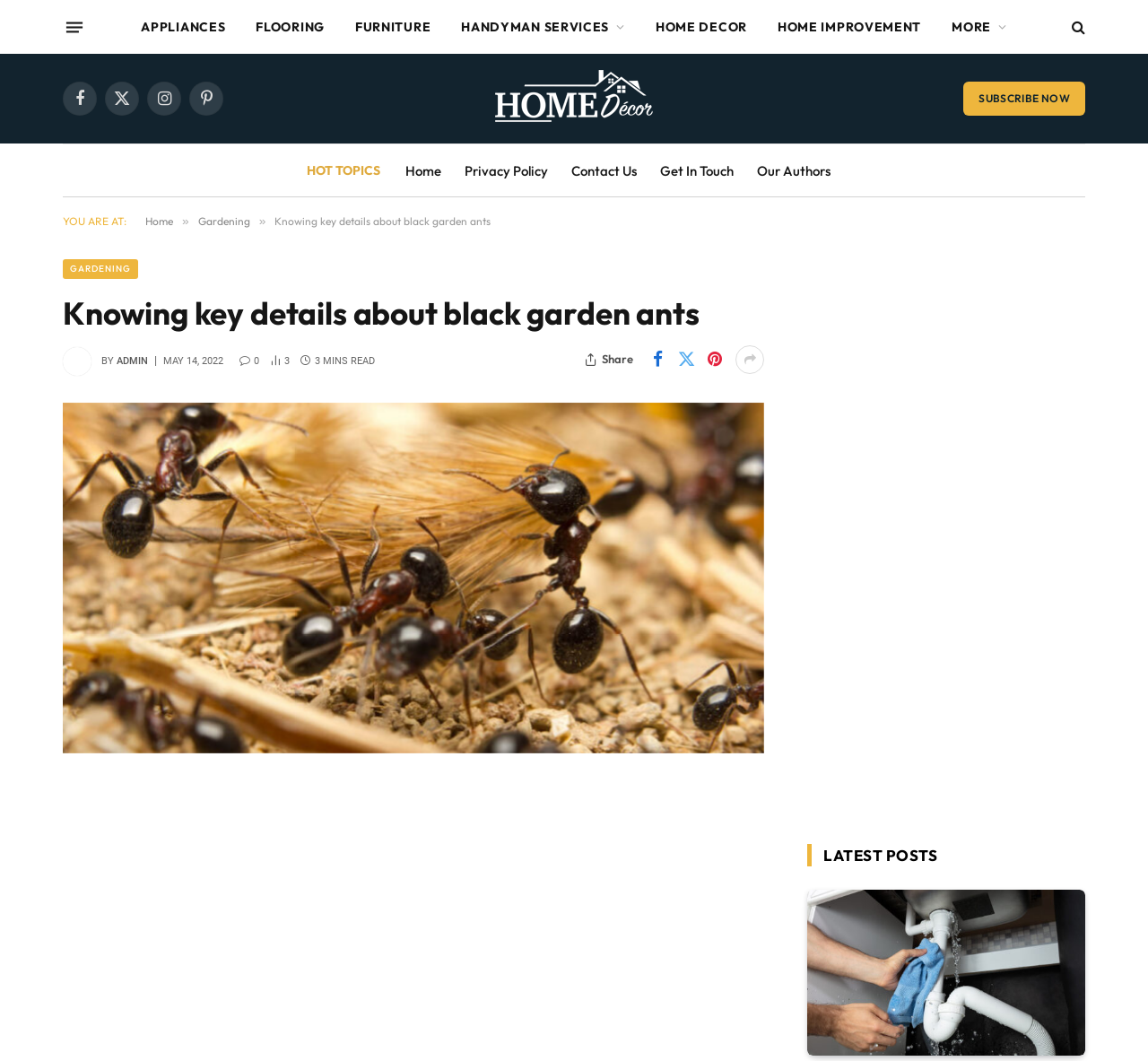What is the topic of the current article?
Based on the visual, give a brief answer using one word or a short phrase.

black garden ants